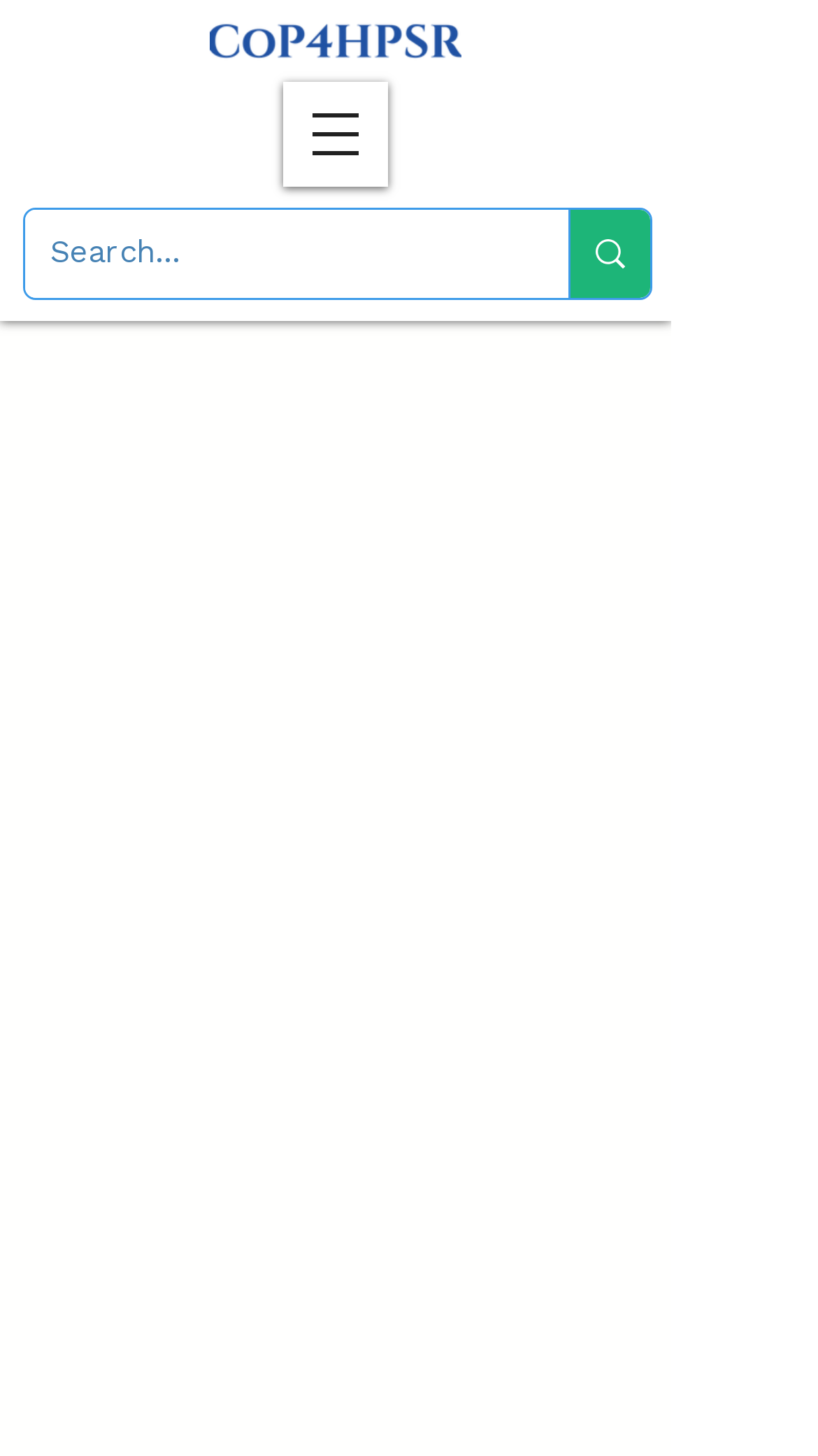How many headings are there on the page?
Answer the question with a single word or phrase, referring to the image.

3